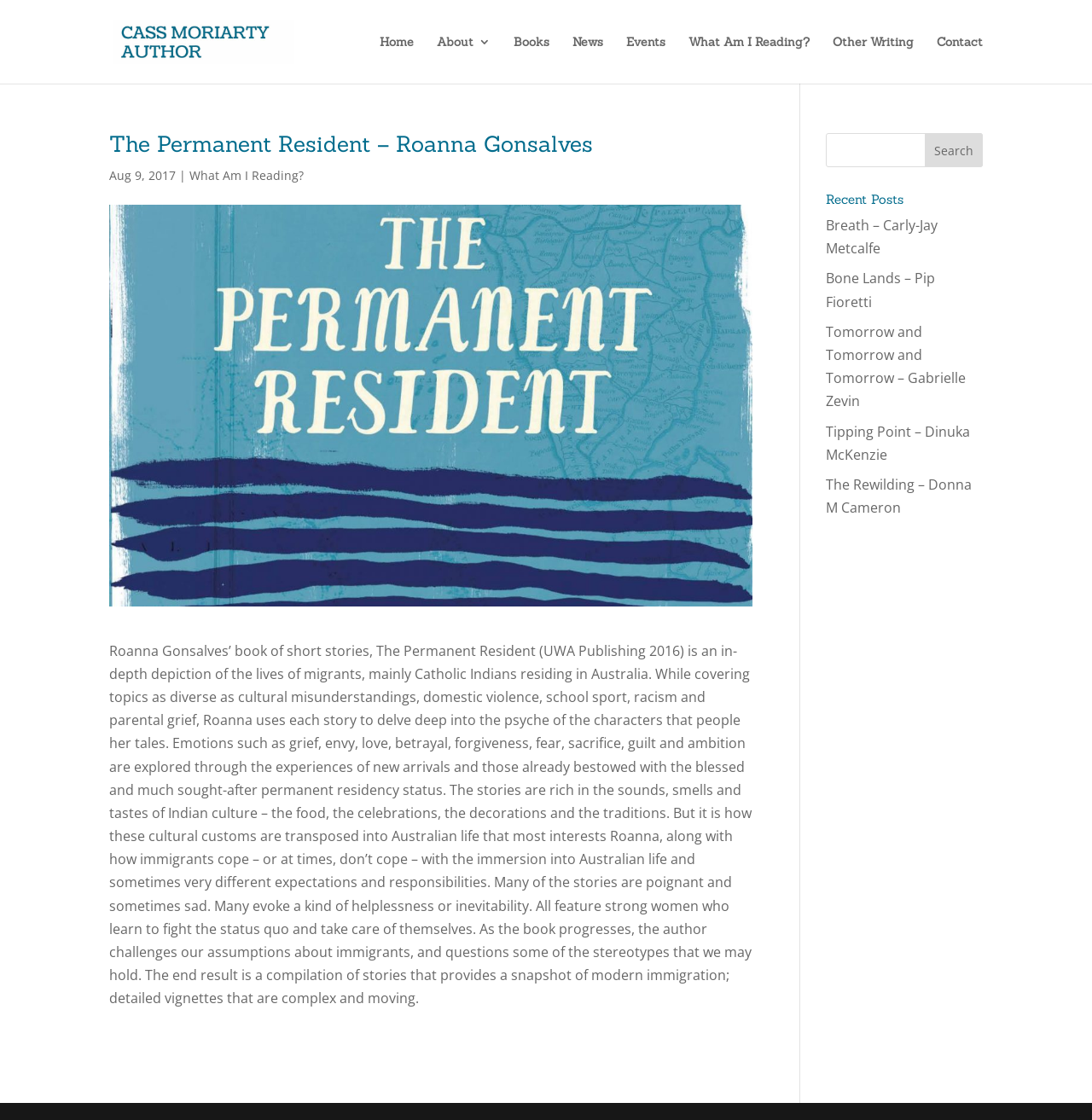Can you find and provide the title of the webpage?

The Permanent Resident – Roanna Gonsalves